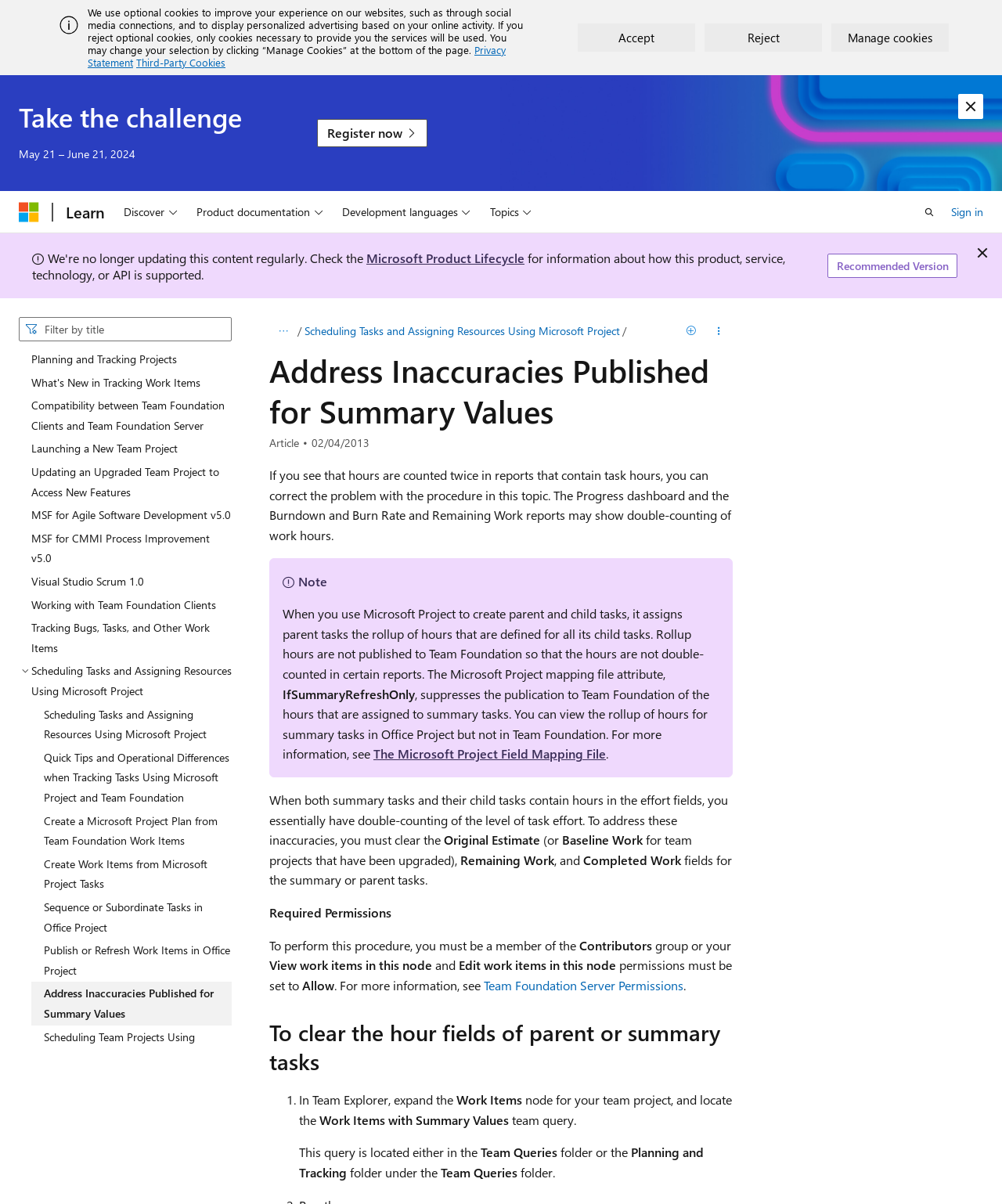Please find and report the primary heading text from the webpage.

Address Inaccuracies Published for Summary Values